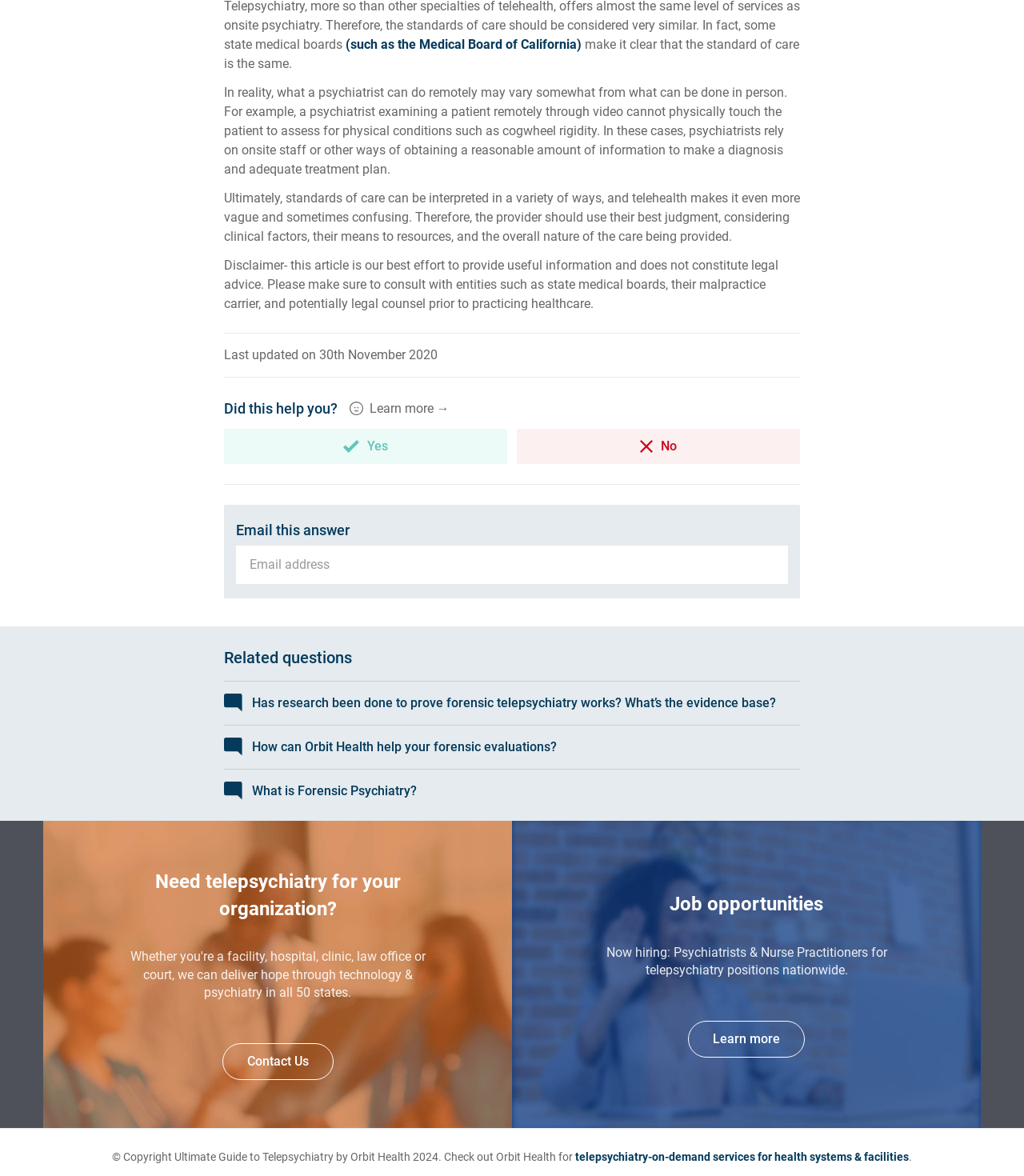Provide the bounding box coordinates for the specified HTML element described in this description: "Learn more". The coordinates should be four float numbers ranging from 0 to 1, in the format [left, top, right, bottom].

[0.672, 0.868, 0.786, 0.9]